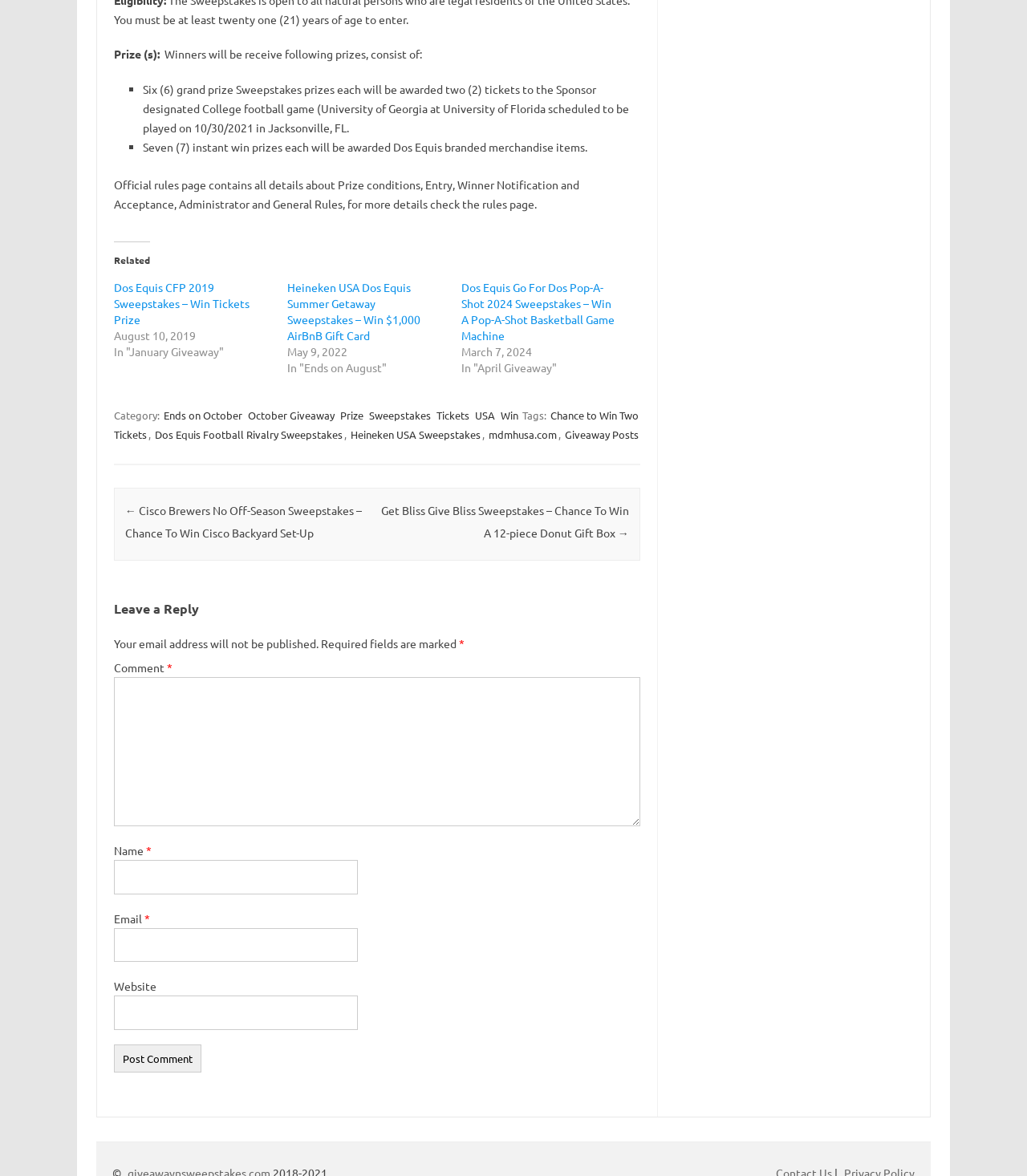Locate the bounding box coordinates of the area that needs to be clicked to fulfill the following instruction: "Click the 'NEXT' link". The coordinates should be in the format of four float numbers between 0 and 1, namely [left, top, right, bottom].

None